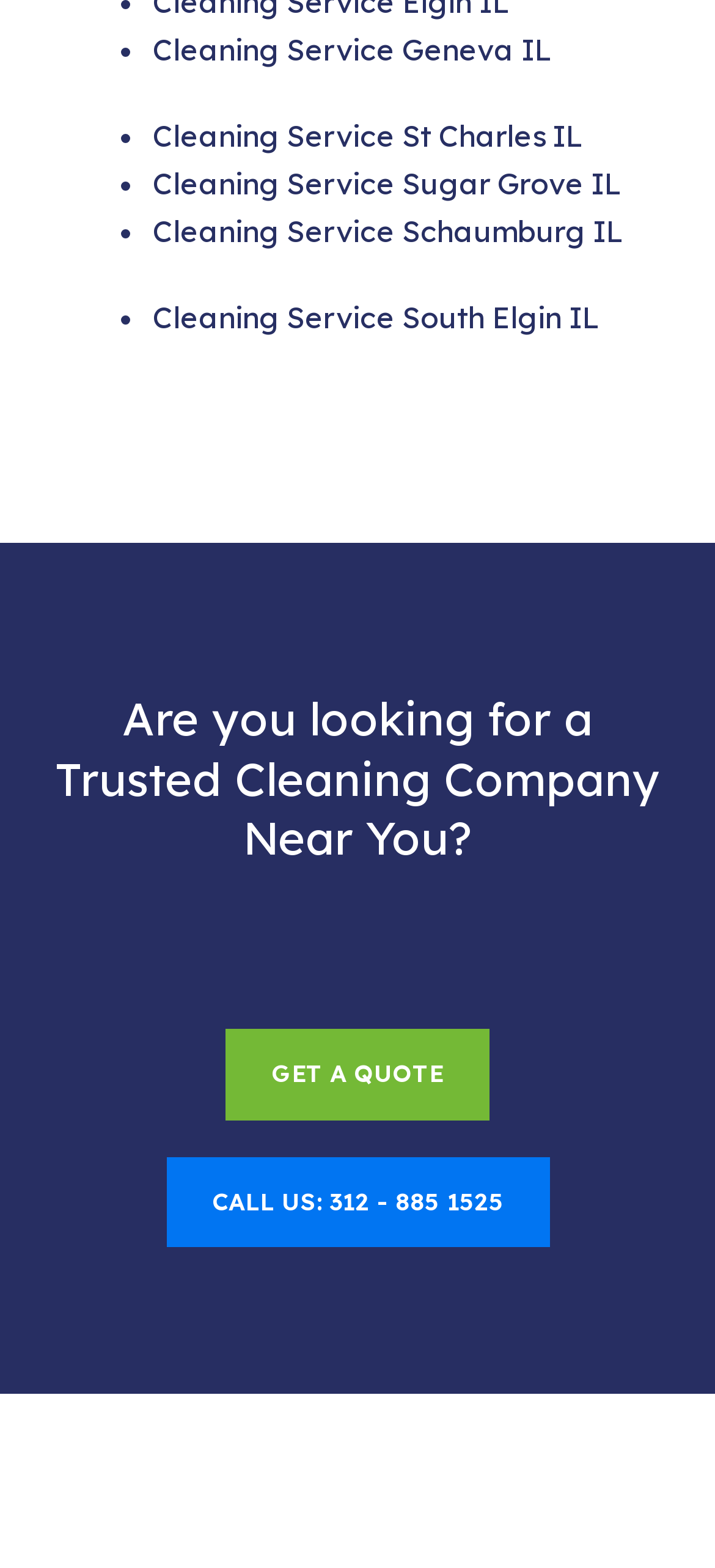Given the following UI element description: "GET A QUOTE", find the bounding box coordinates in the webpage screenshot.

[0.315, 0.656, 0.685, 0.714]